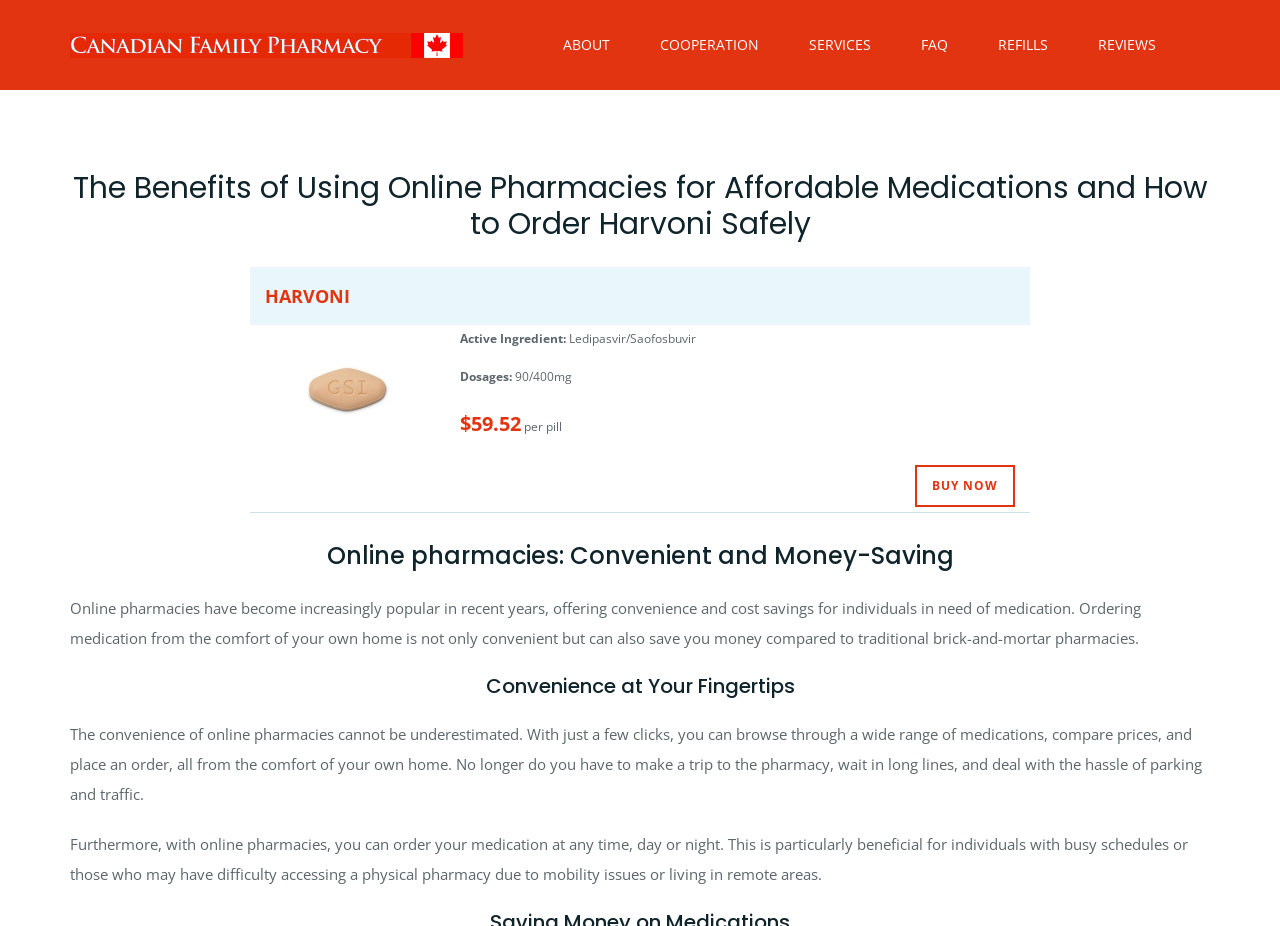What is the advantage of online pharmacies mentioned in the third paragraph?
Provide a one-word or short-phrase answer based on the image.

Convenience at any time